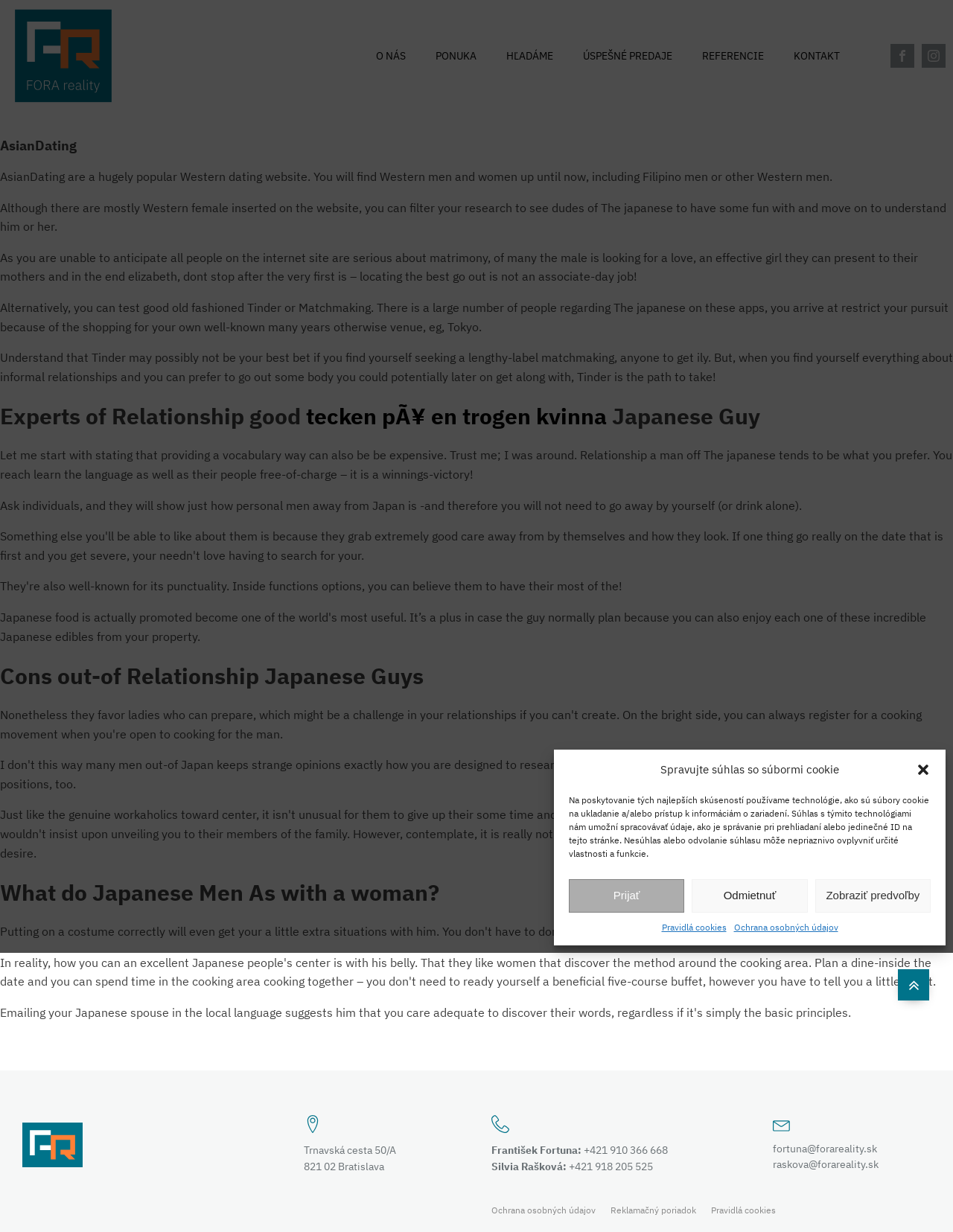What is the name of the dating website?
Look at the image and answer the question using a single word or phrase.

AsianDating